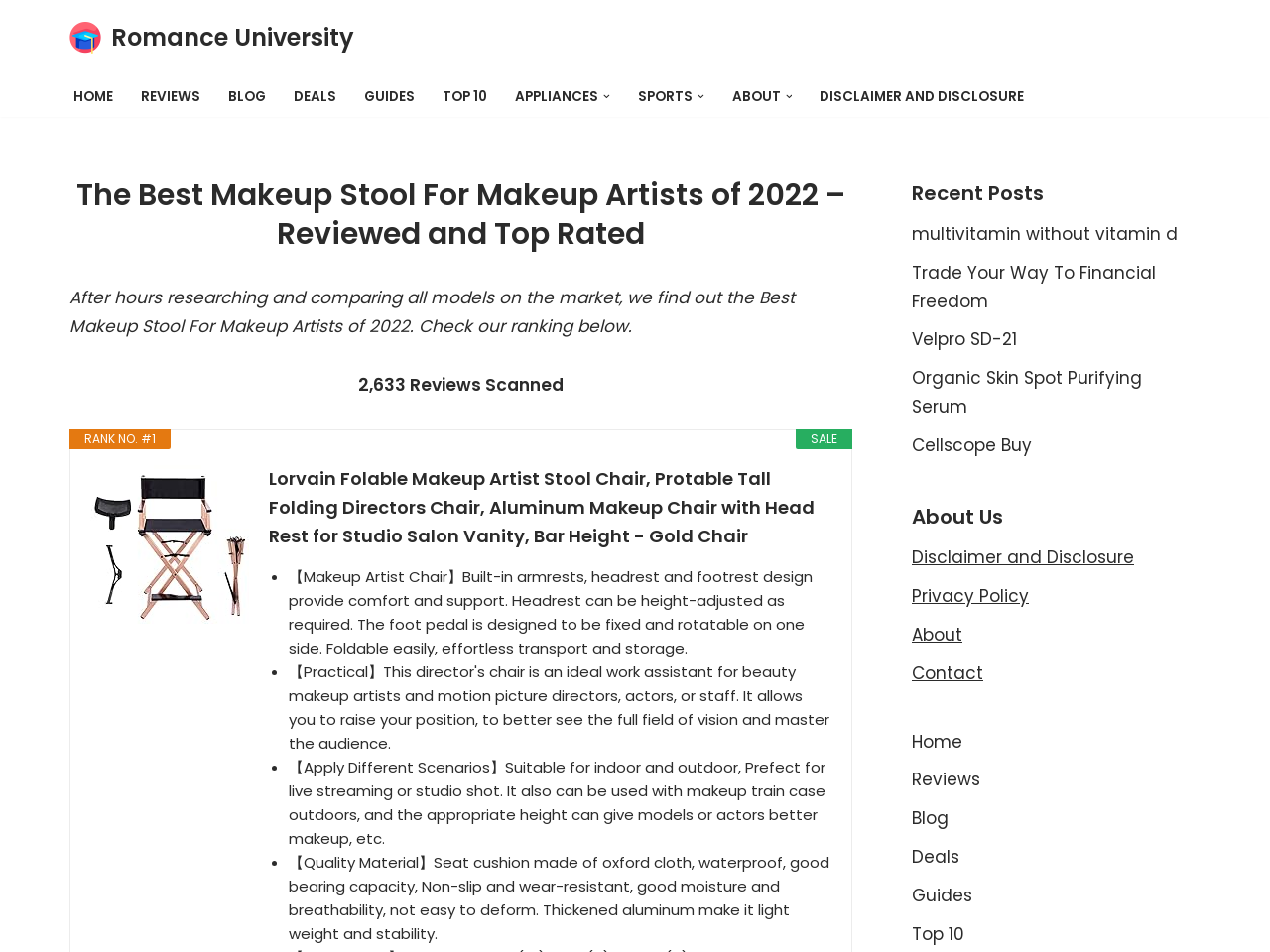Respond with a single word or phrase for the following question: 
What is the material of the seat cushion of the first product?

Oxford cloth